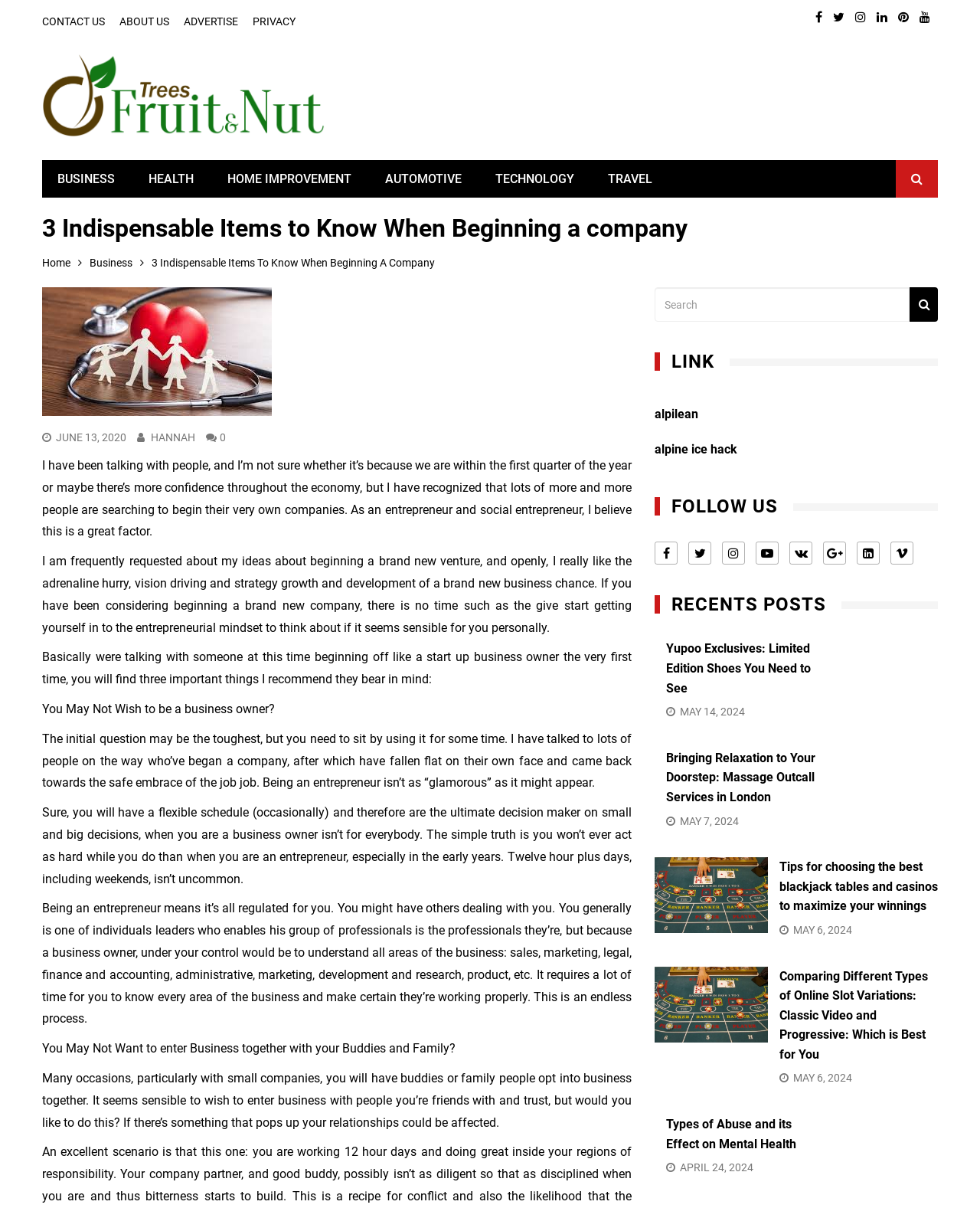Please determine the bounding box coordinates of the element to click in order to execute the following instruction: "Search for something". The coordinates should be four float numbers between 0 and 1, specified as [left, top, right, bottom].

[0.668, 0.238, 0.928, 0.267]